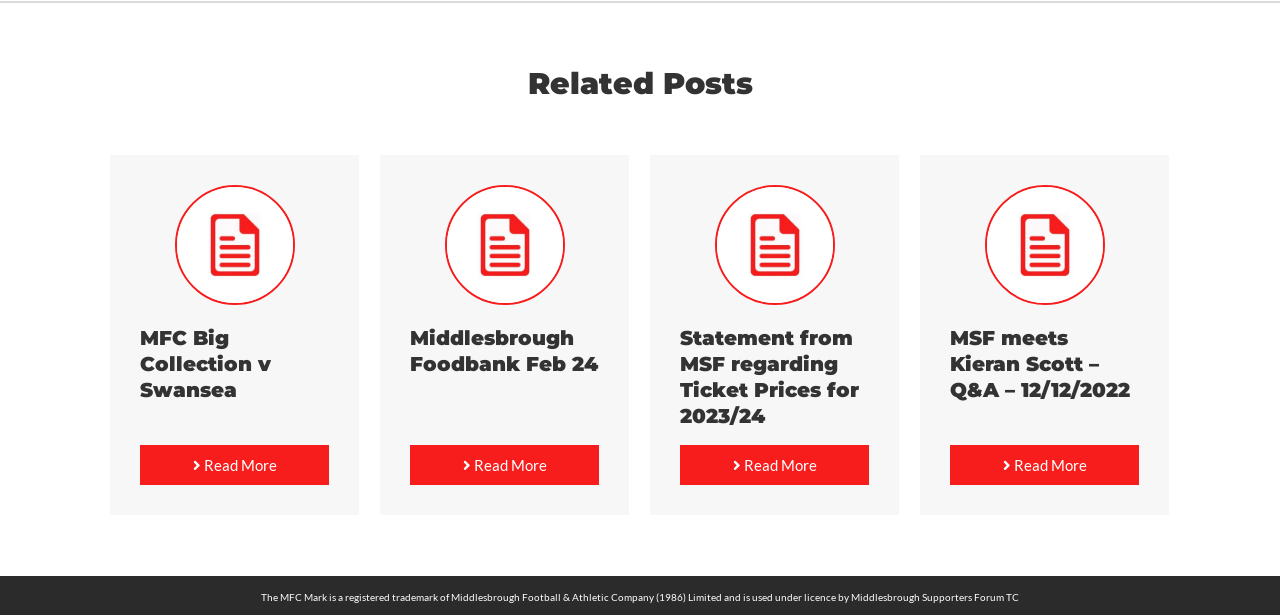Answer the following query concisely with a single word or phrase:
What is the organization associated with the trademark 'The MFC Mark'?

Middlesbrough Football & Athletic Company (1986) Limited